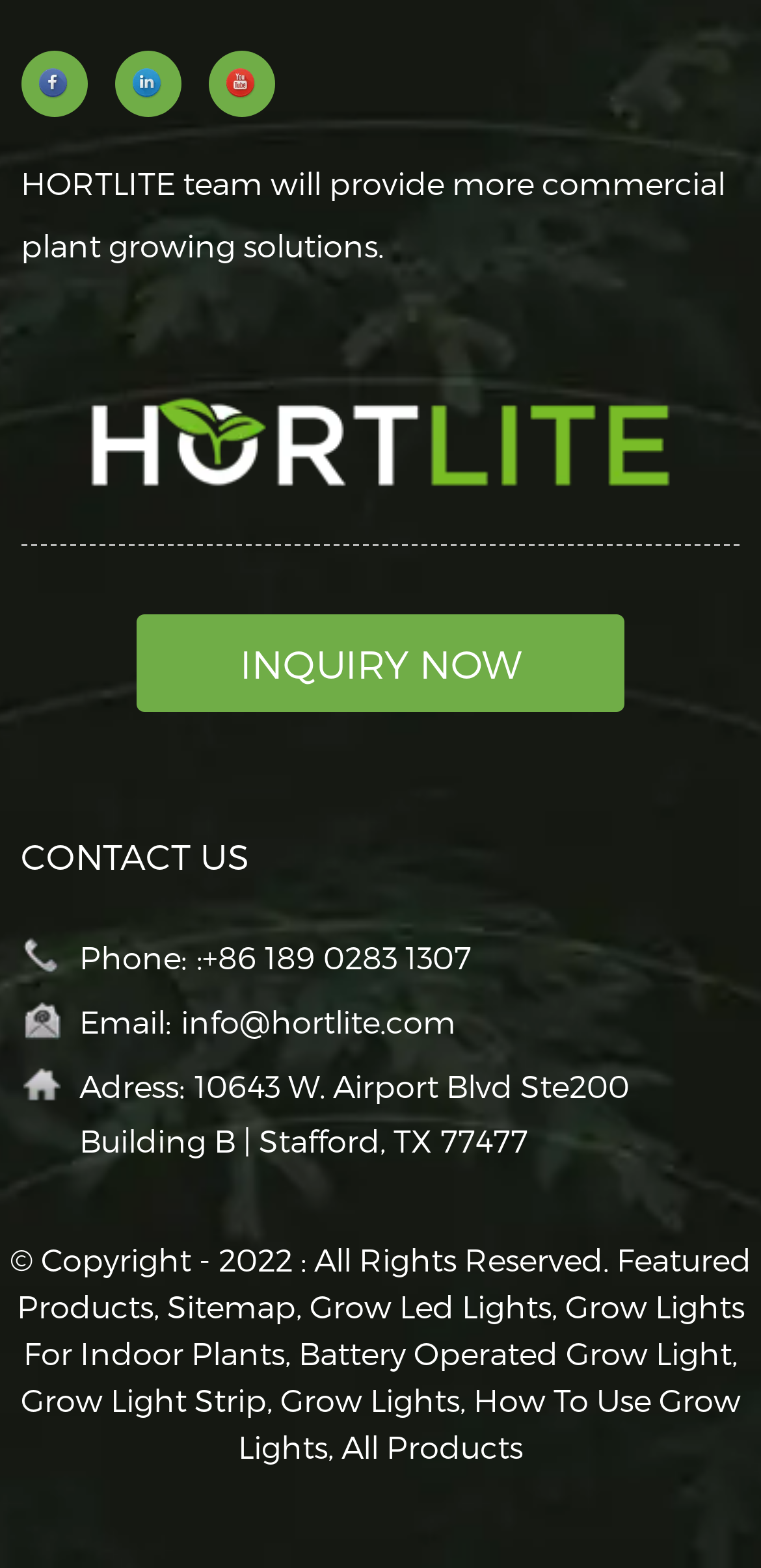Identify the bounding box for the described UI element. Provide the coordinates in (top-left x, top-left y, bottom-right x, bottom-right y) format with values ranging from 0 to 1: Grow Light Strip

[0.027, 0.881, 0.35, 0.904]